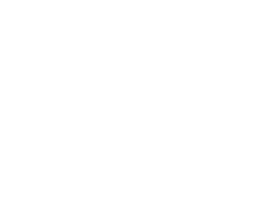Describe the image with as much detail as possible.

The image features the logo of the AMA Boston (American Marketing Association Boston Chapter). This visually striking logo embodies the essence of the organization, which is dedicated to the advancement of marketing professionals in the Greater Boston Area. The logo's sleek and modern design reflects the innovative spirit of AMA Boston, showcasing their commitment to fostering a community of marketers through networking, education, and professional development. As an integral part of the organization’s branding, this logo is often associated with various events, initiatives, and resources aimed at enhancing marketing practices and career opportunities for its members.